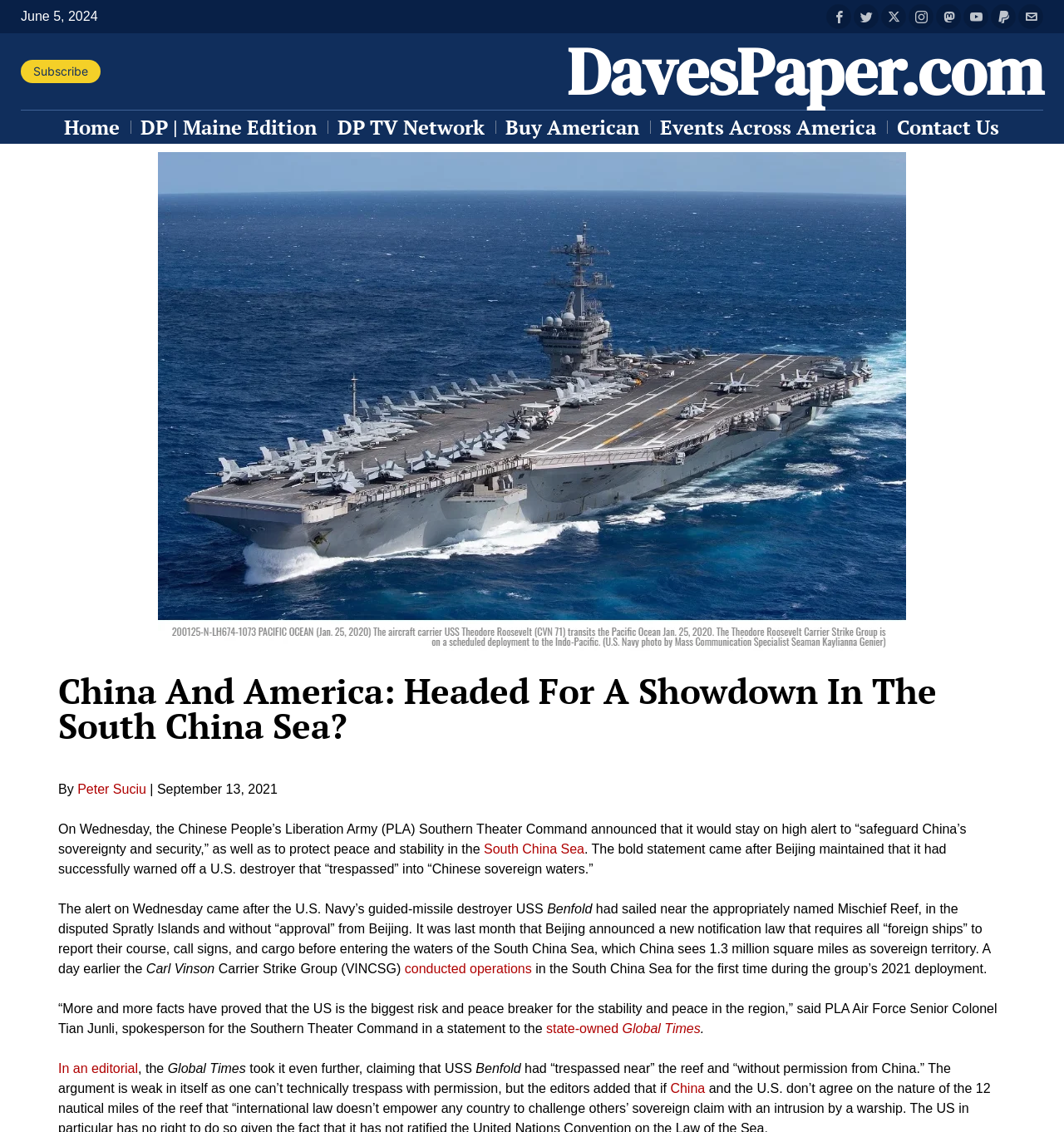Please identify the coordinates of the bounding box for the clickable region that will accomplish this instruction: "Visit DavesPaper.com".

[0.533, 0.04, 0.98, 0.087]